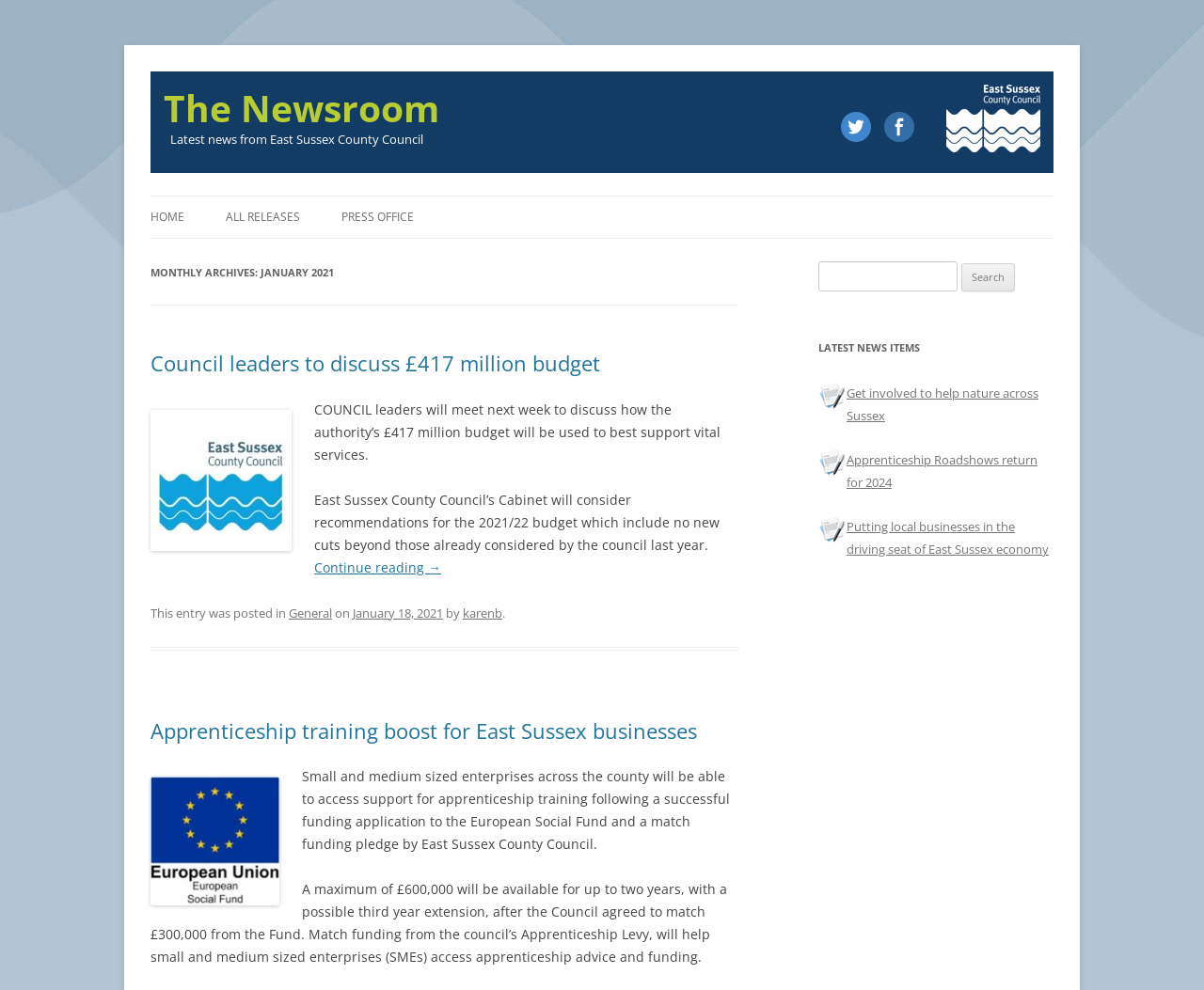Provide a short answer using a single word or phrase for the following question: 
What is the logo of the website?

East Sussex County Council Logo